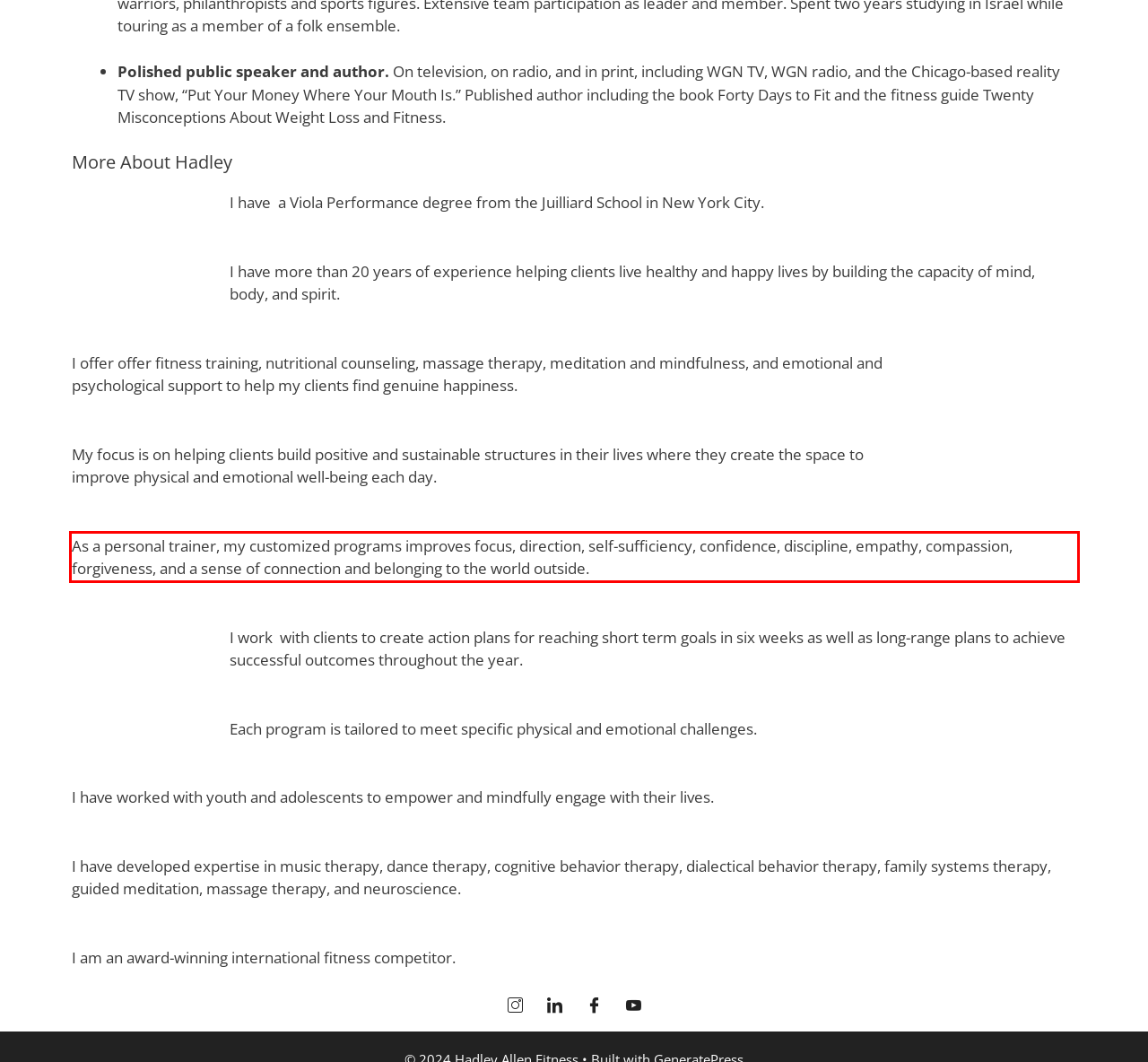Given a screenshot of a webpage containing a red bounding box, perform OCR on the text within this red bounding box and provide the text content.

As a personal trainer, my customized programs improves focus, direction, self-sufficiency, confidence, discipline, empathy, compassion, forgiveness, and a sense of connection and belonging to the world outside.